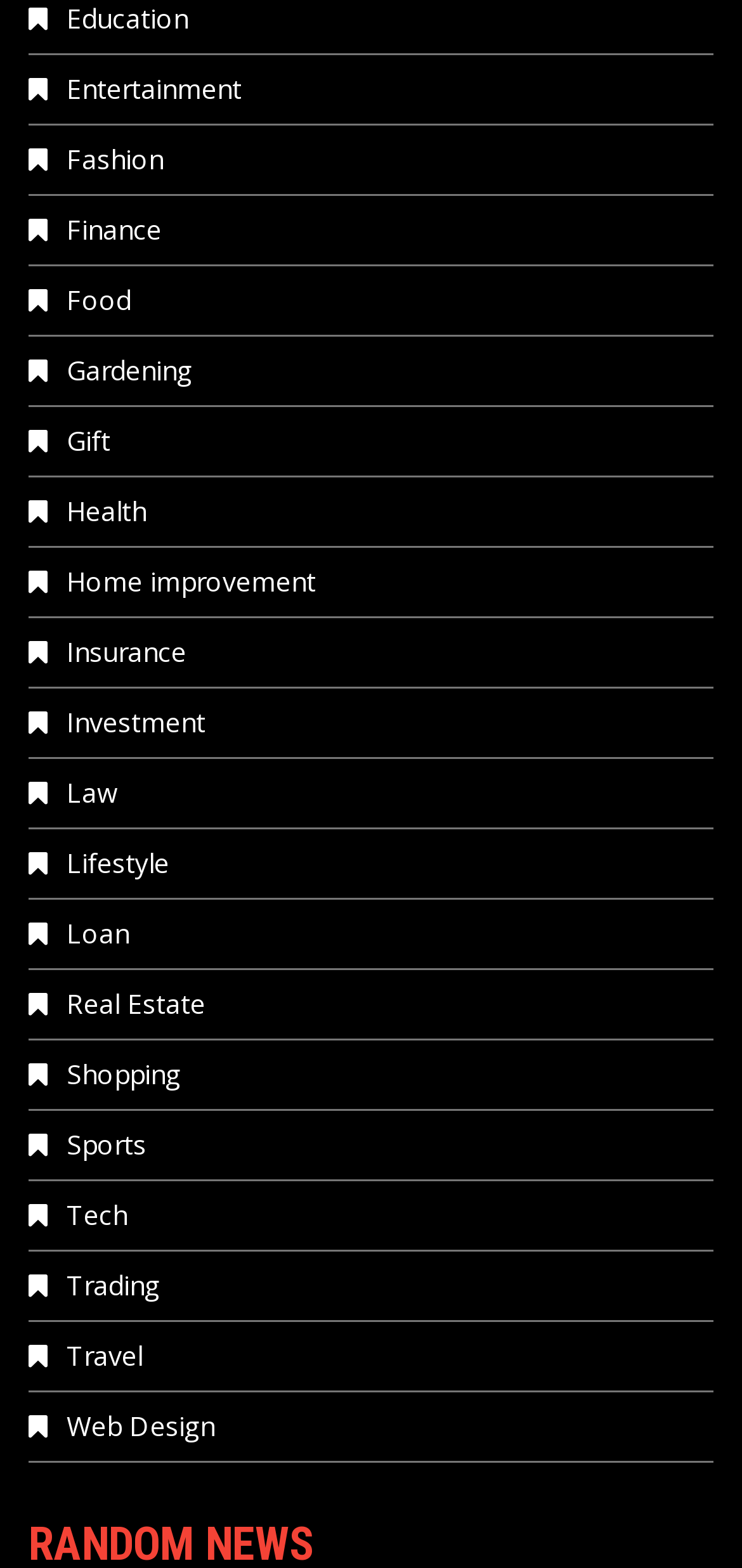Please reply to the following question using a single word or phrase: 
What categories are available on this webpage?

Multiple categories